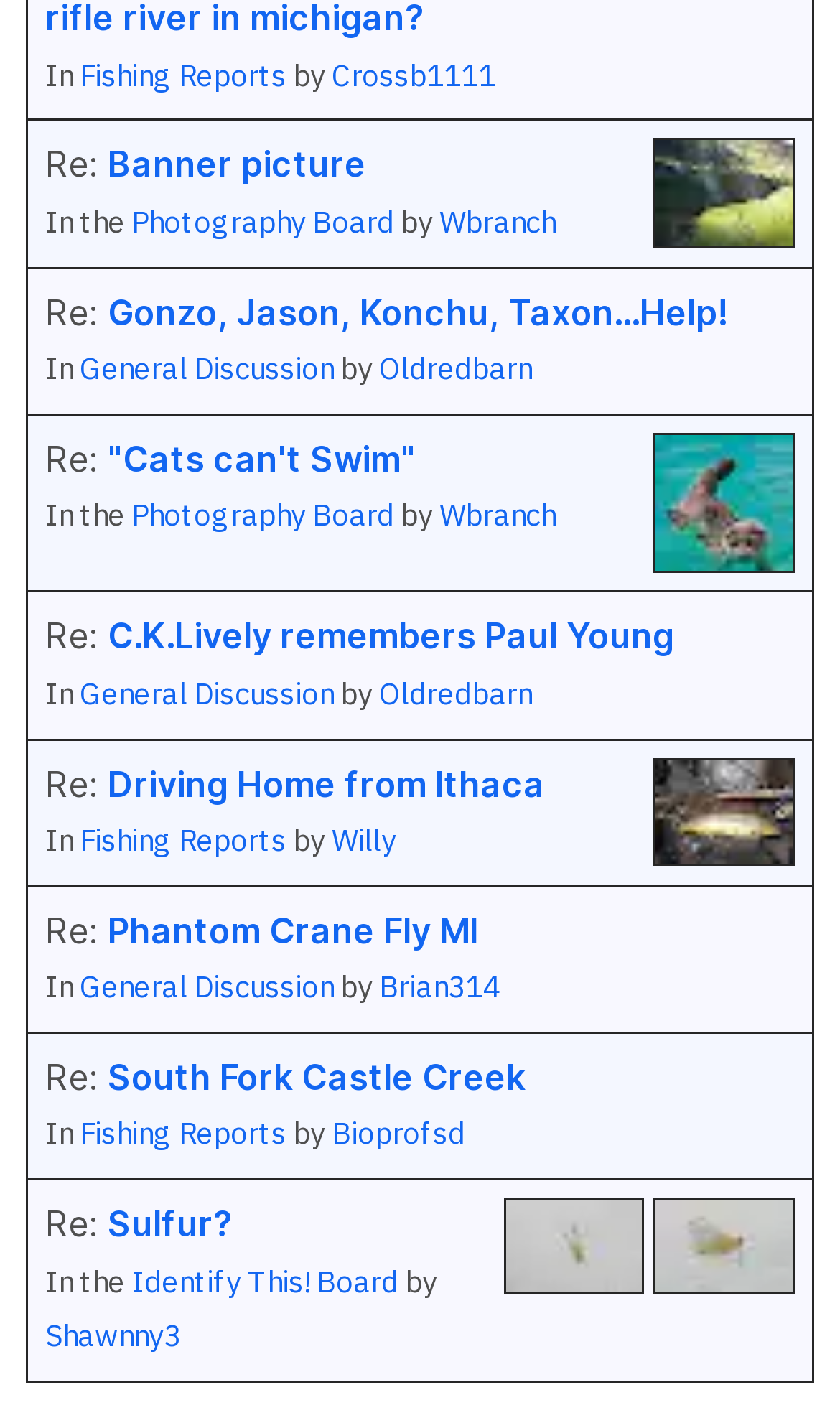Determine the bounding box coordinates of the clickable element necessary to fulfill the instruction: "View Fishing Reports". Provide the coordinates as four float numbers within the 0 to 1 range, i.e., [left, top, right, bottom].

[0.095, 0.039, 0.341, 0.066]